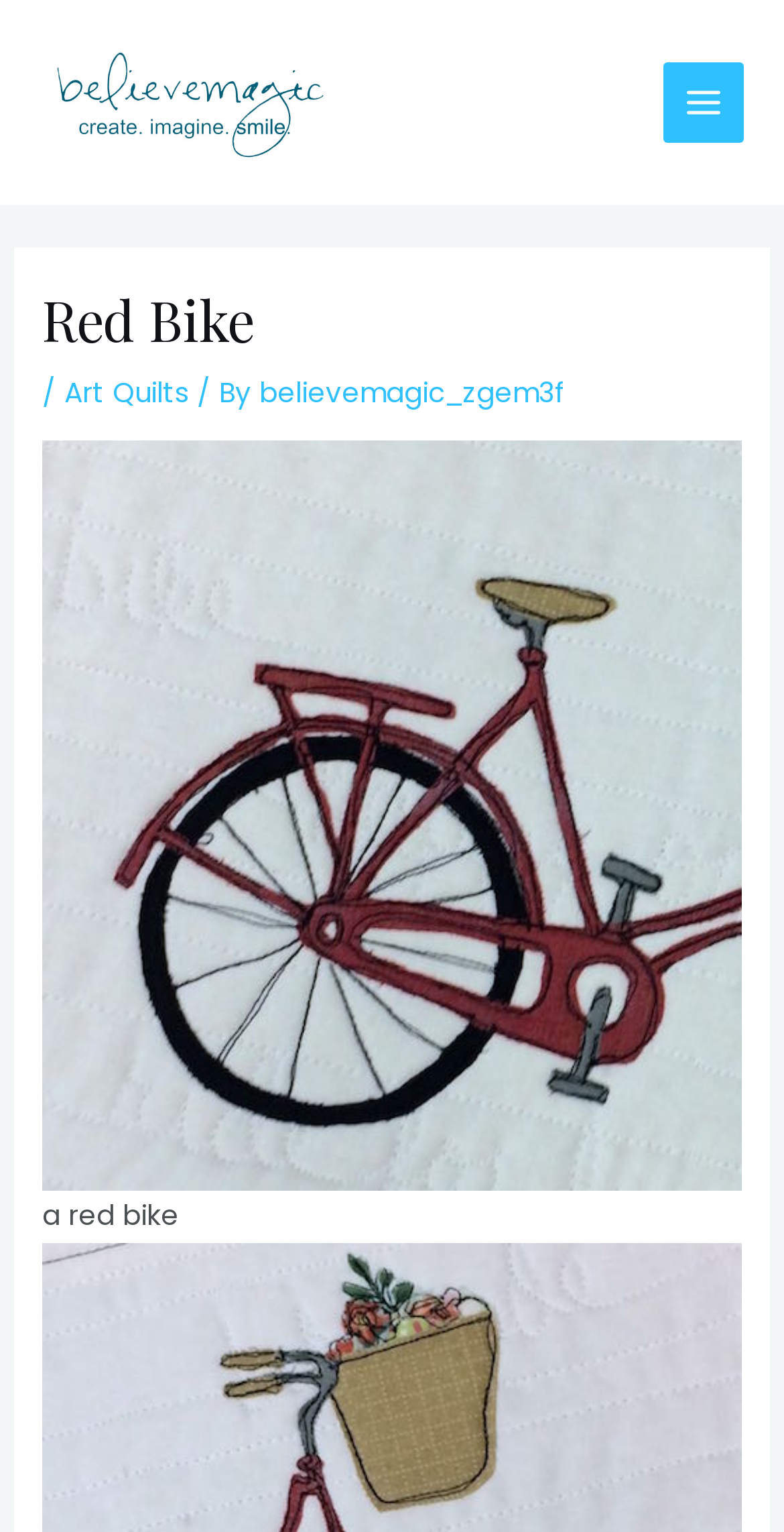Respond to the question below with a single word or phrase:
What is the title of the header?

Red Bike